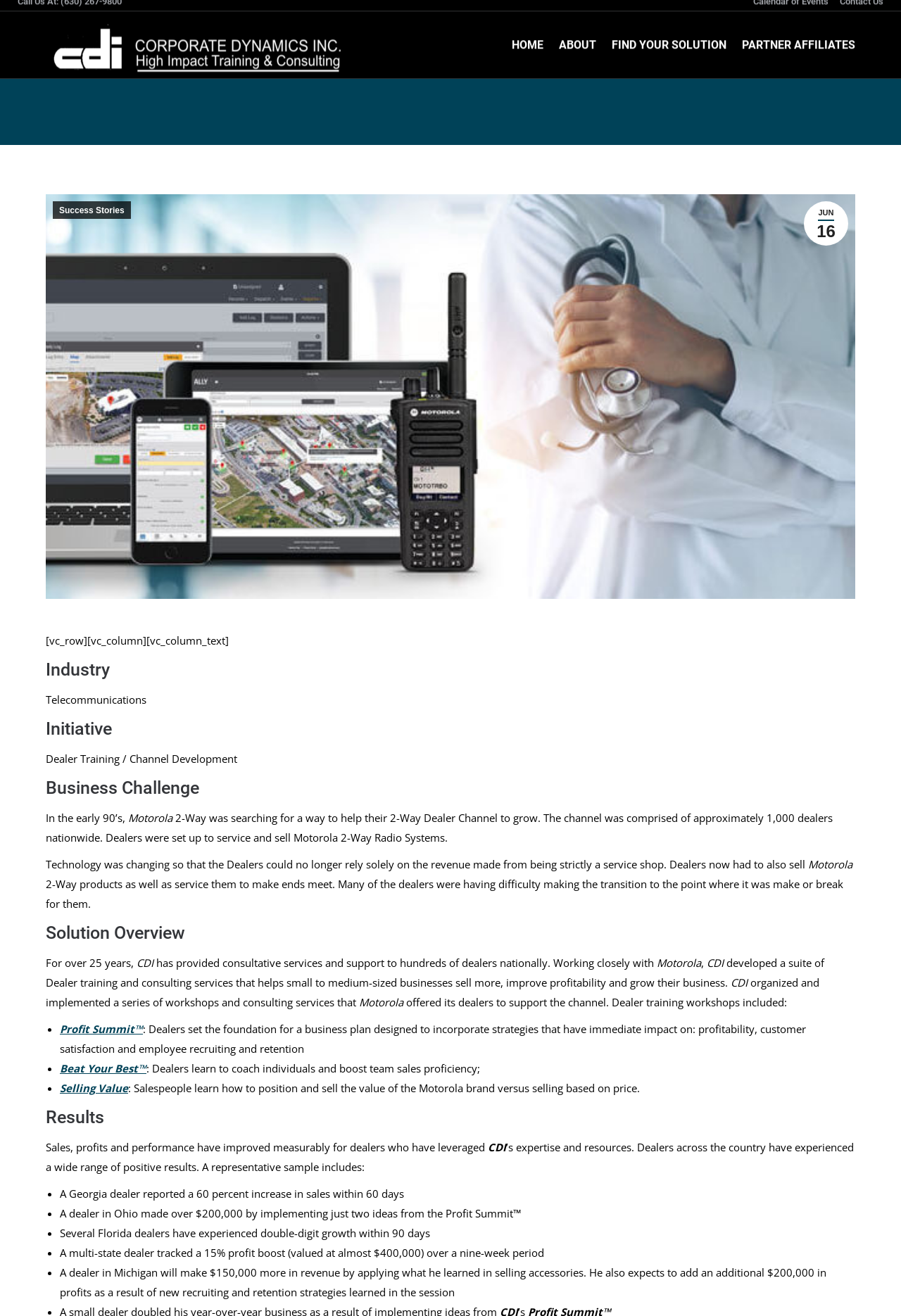Using the given description, provide the bounding box coordinates formatted as (top-left x, top-left y, bottom-right x, bottom-right y), with all values being floating point numbers between 0 and 1. Description: Jun162016

[0.892, 0.153, 0.941, 0.187]